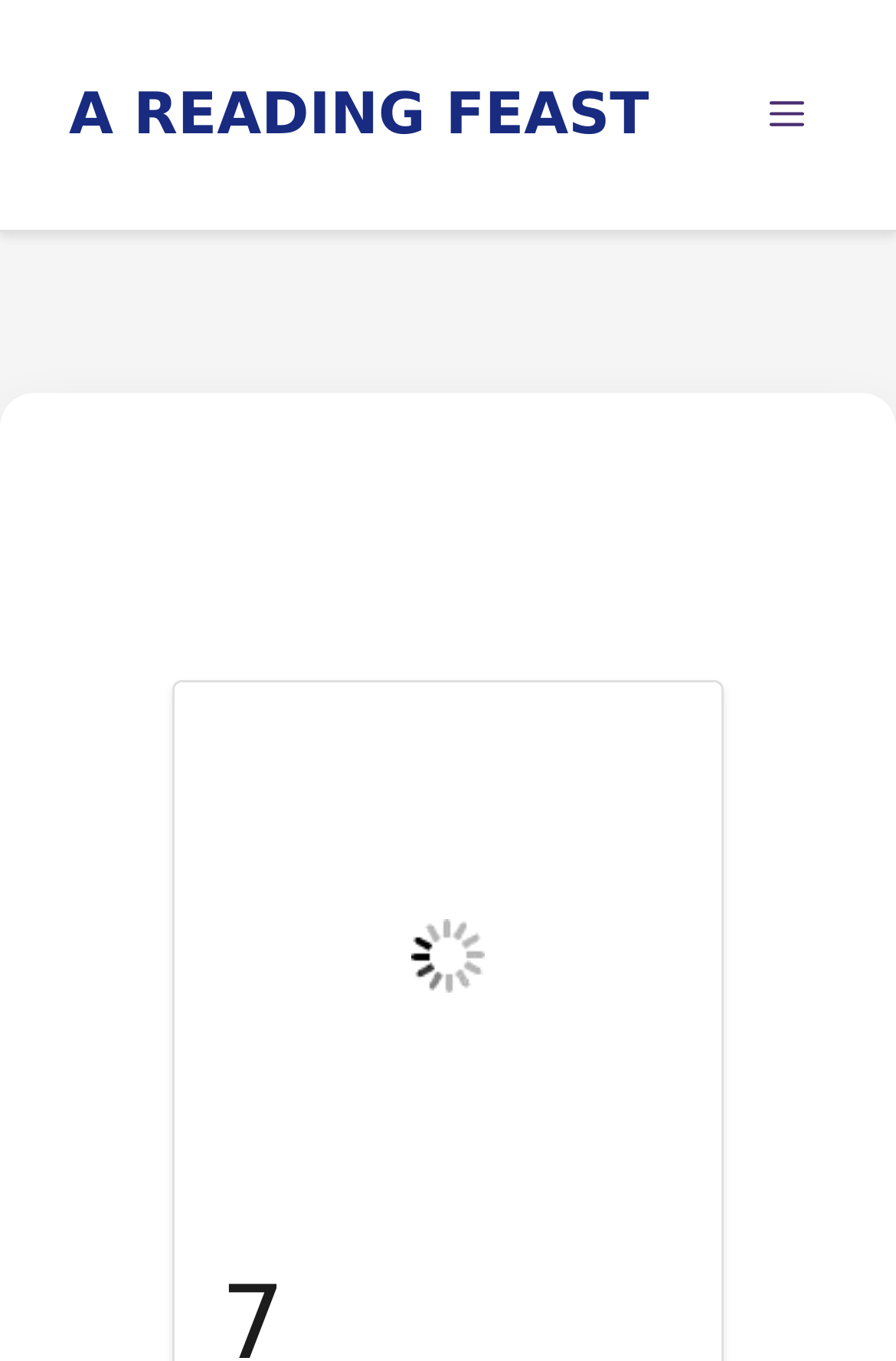Given the element description "Menu", identify the bounding box of the corresponding UI element.

[0.808, 0.034, 0.949, 0.135]